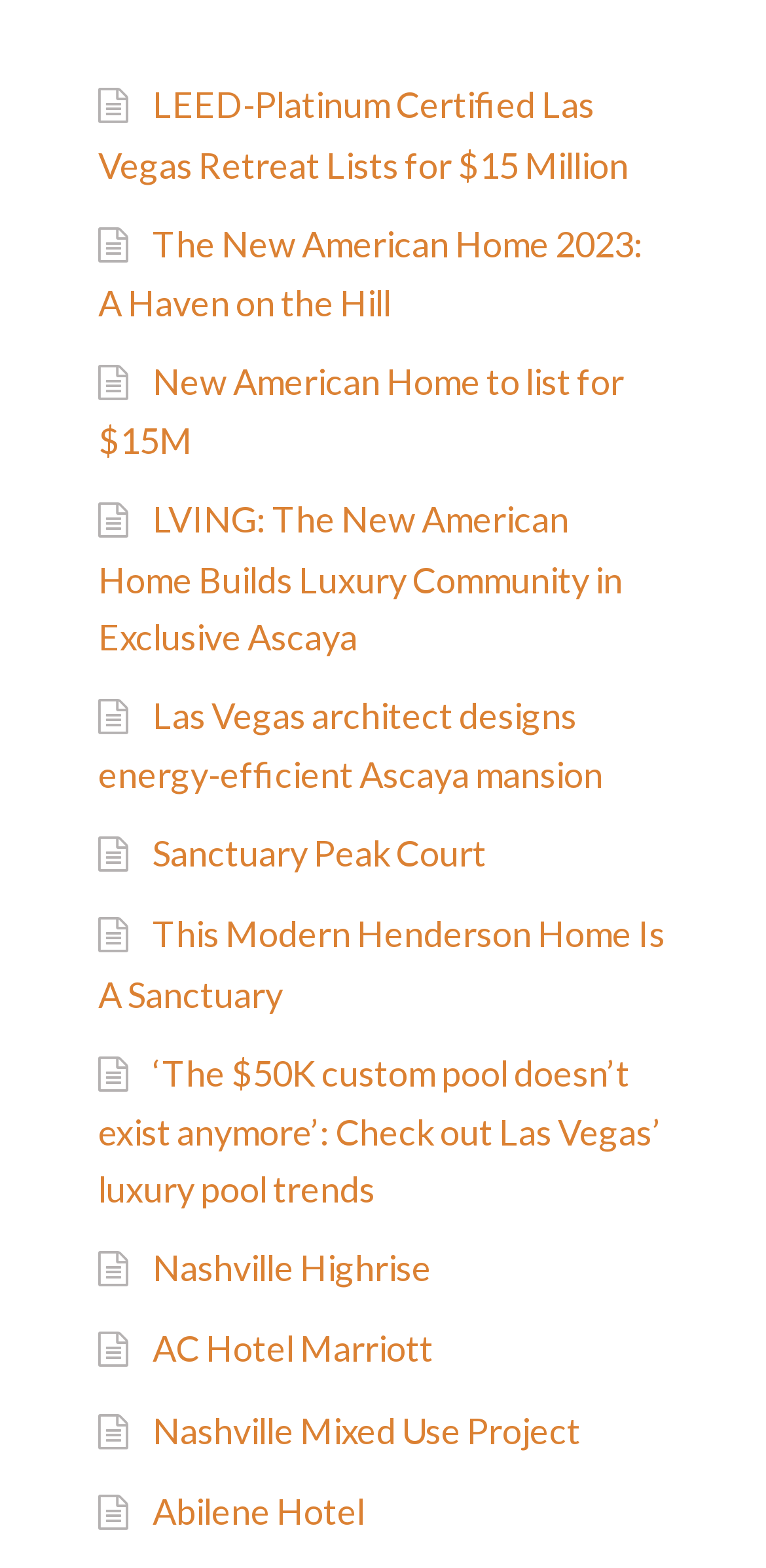What is the theme of the webpage?
Please ensure your answer is as detailed and informative as possible.

The webpage appears to be focused on showcasing luxury properties and real estate, with links to articles and listings that highlight high-end homes and architecture. The theme of the webpage is therefore real estate and luxury living.